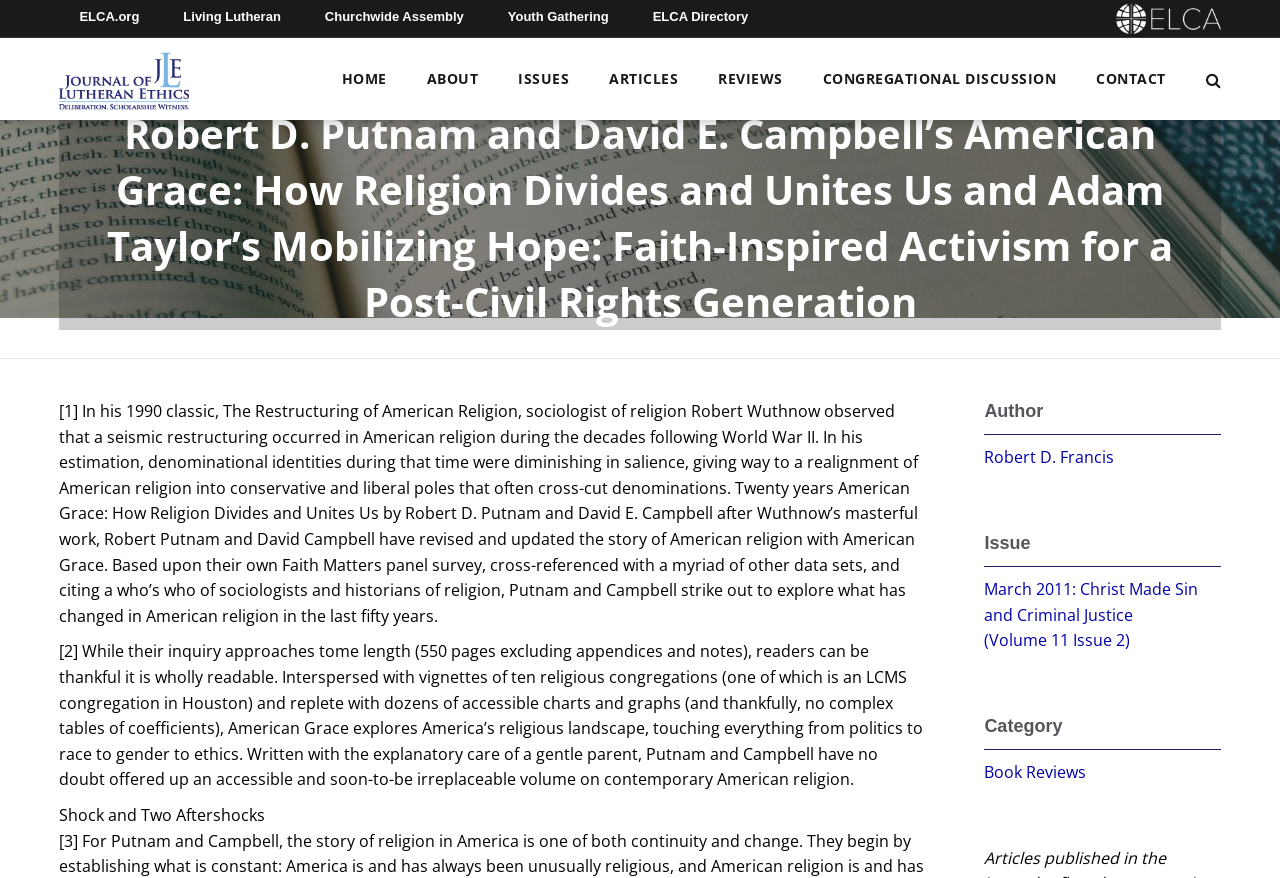Find the bounding box coordinates for the area that must be clicked to perform this action: "Check the issue by clicking the link 'March 2011: Christ Made Sin and Criminal Justice (Volume 11 Issue 02)'".

[0.769, 0.658, 0.936, 0.742]